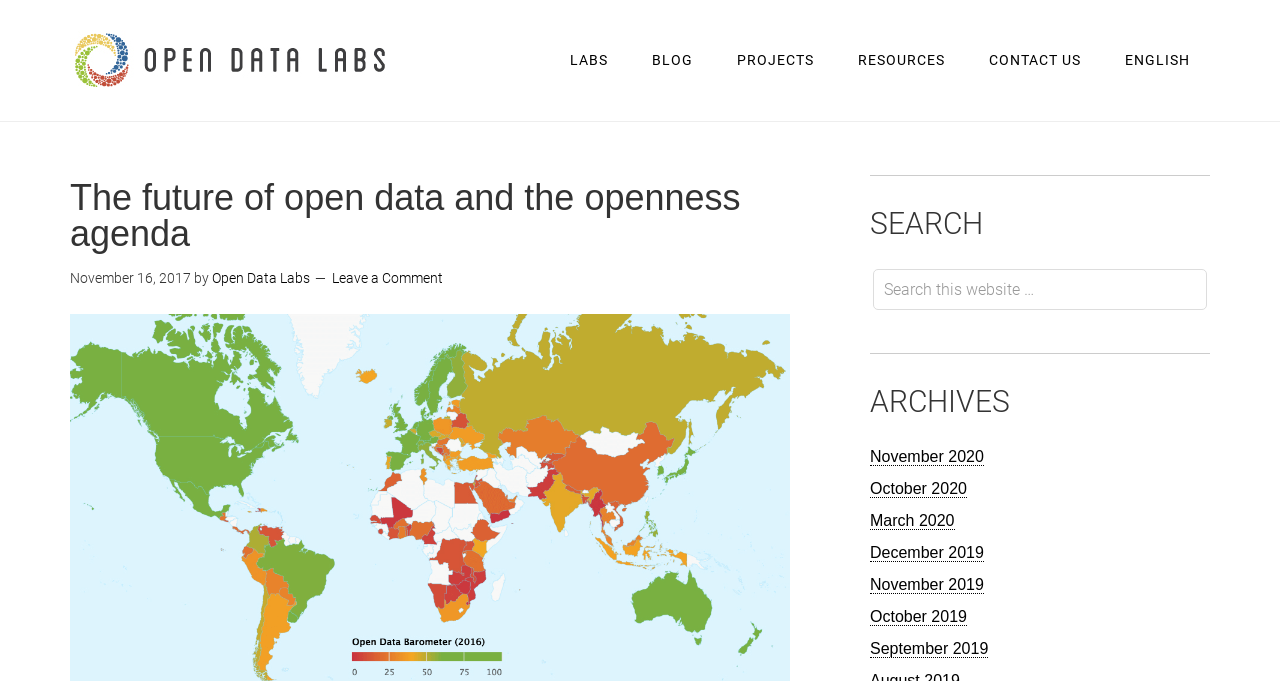Identify the bounding box coordinates for the region to click in order to carry out this instruction: "Leave a comment". Provide the coordinates using four float numbers between 0 and 1, formatted as [left, top, right, bottom].

[0.259, 0.396, 0.346, 0.42]